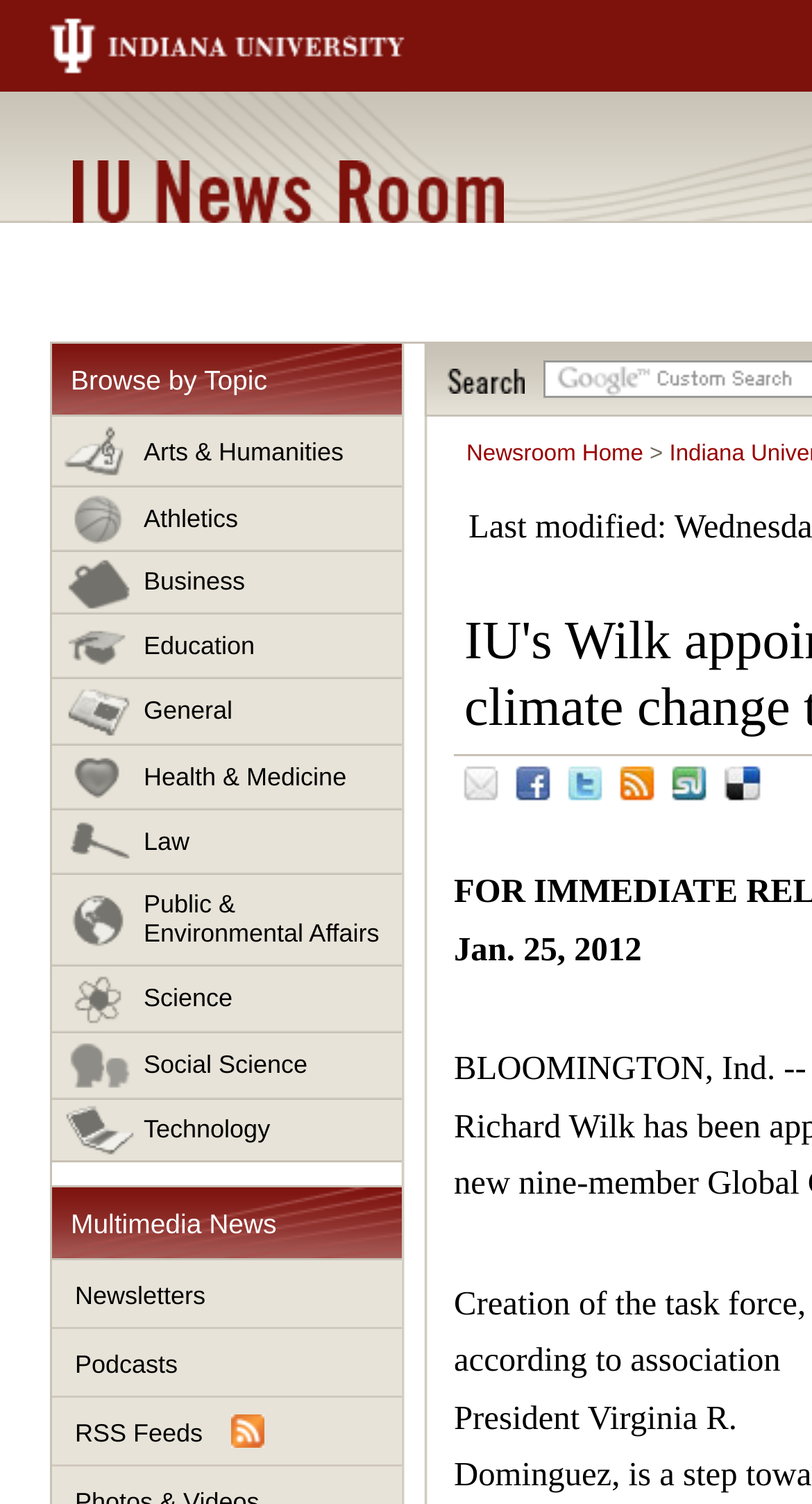Answer succinctly with a single word or phrase:
What is the date of the news article?

Jan. 25, 2012